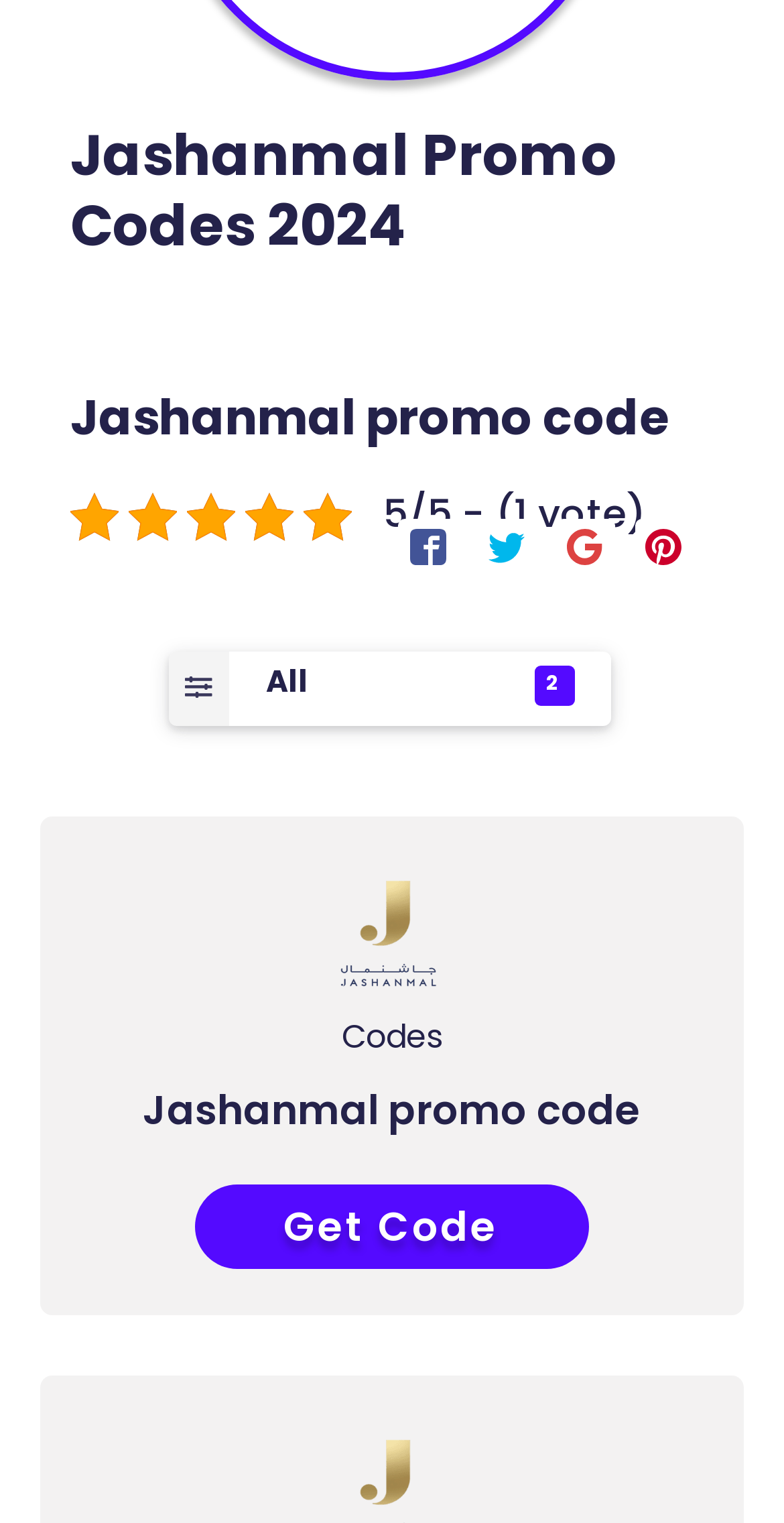Locate the bounding box of the UI element described in the following text: "title="Share link on Twitter"".

[0.608, 0.34, 0.683, 0.379]